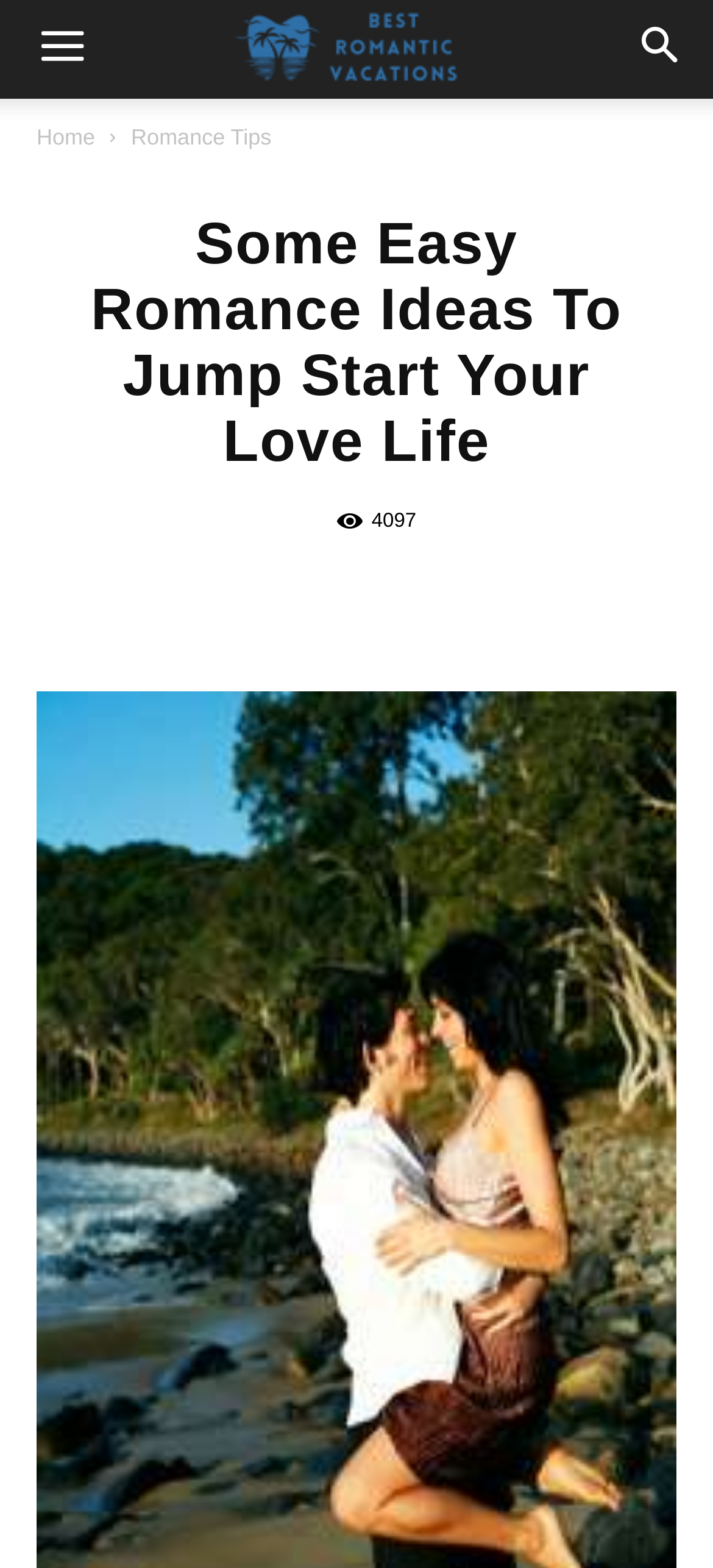Using the provided element description: "Twitter", determine the bounding box coordinates of the corresponding UI element in the screenshot.

[0.21, 0.363, 0.313, 0.409]